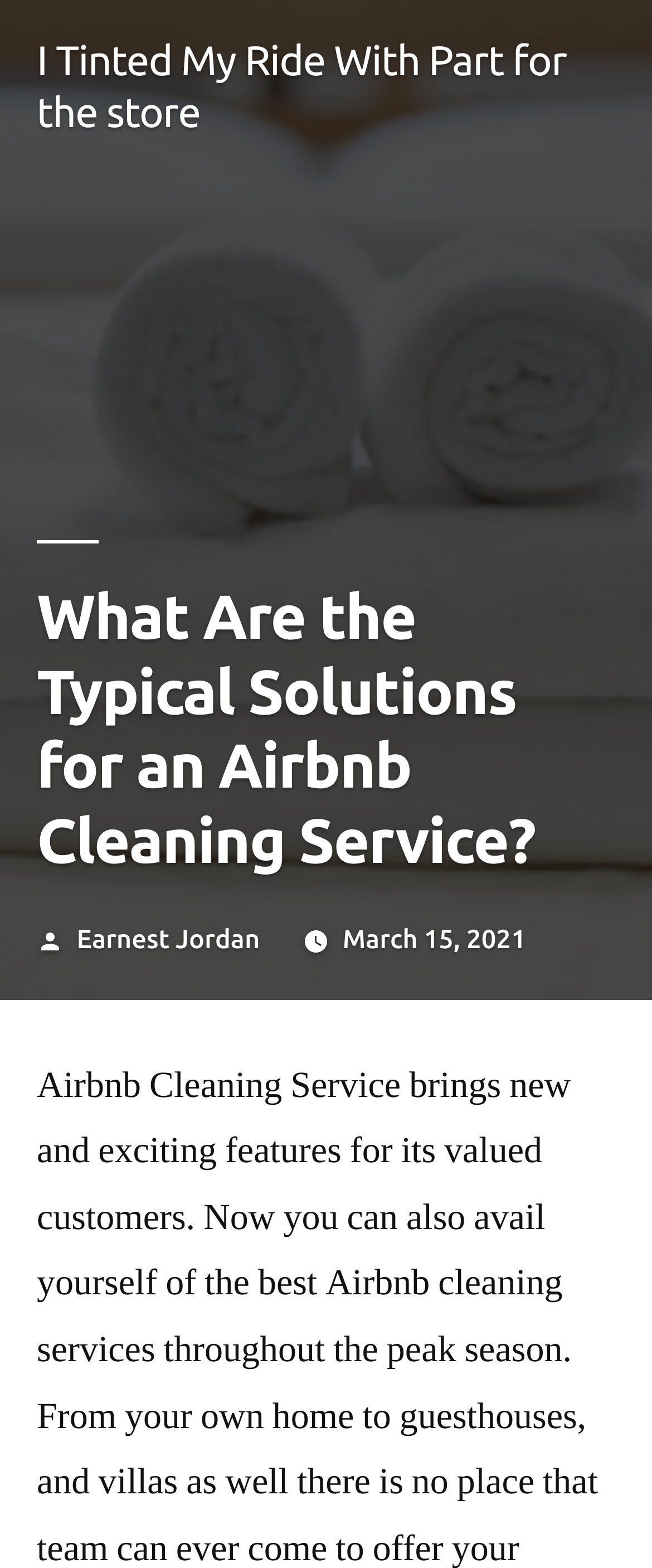When was the article published? Observe the screenshot and provide a one-word or short phrase answer.

March 15, 2021